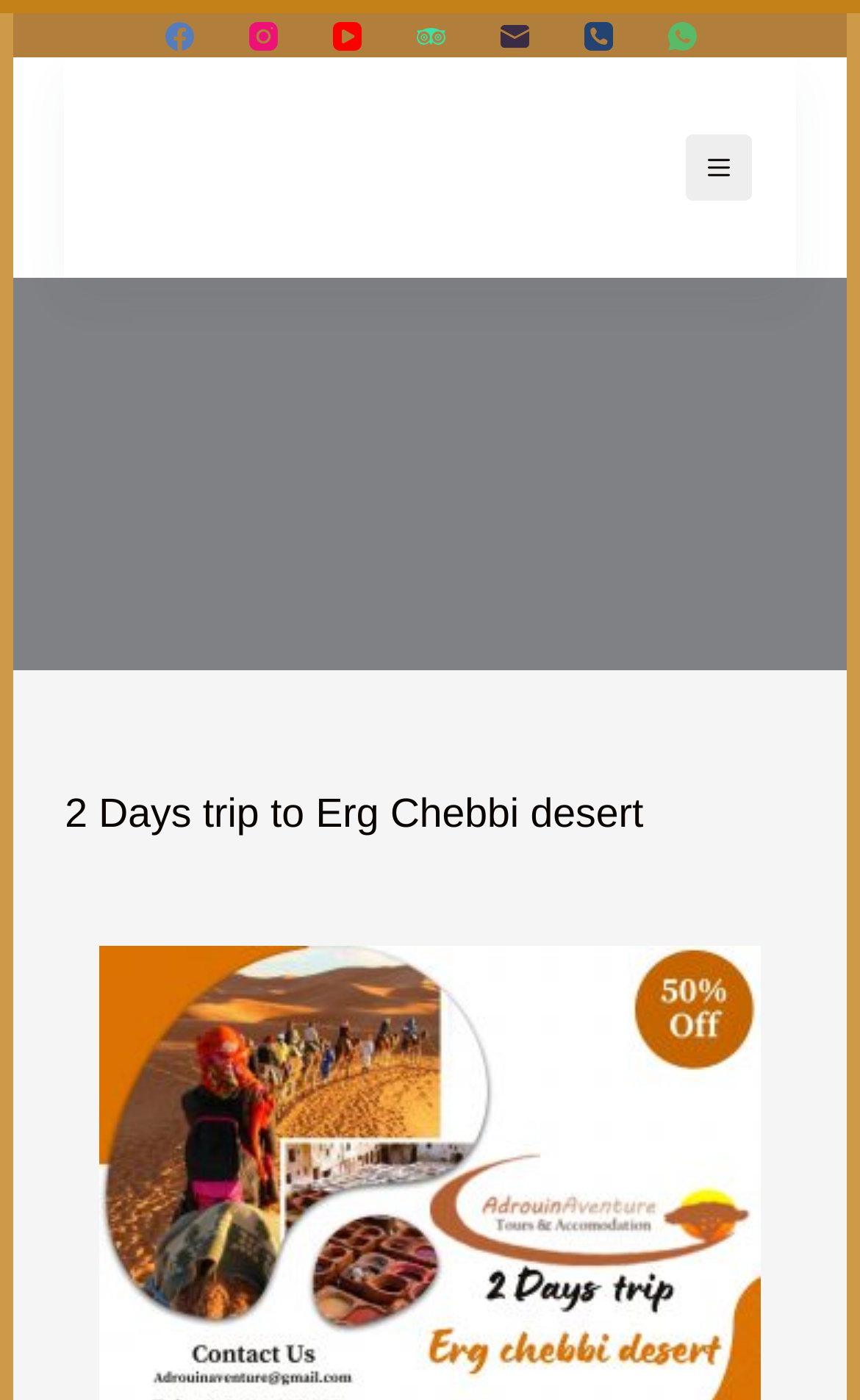Use a single word or phrase to answer the following:
What is the background image of the webpage?

sahara desert